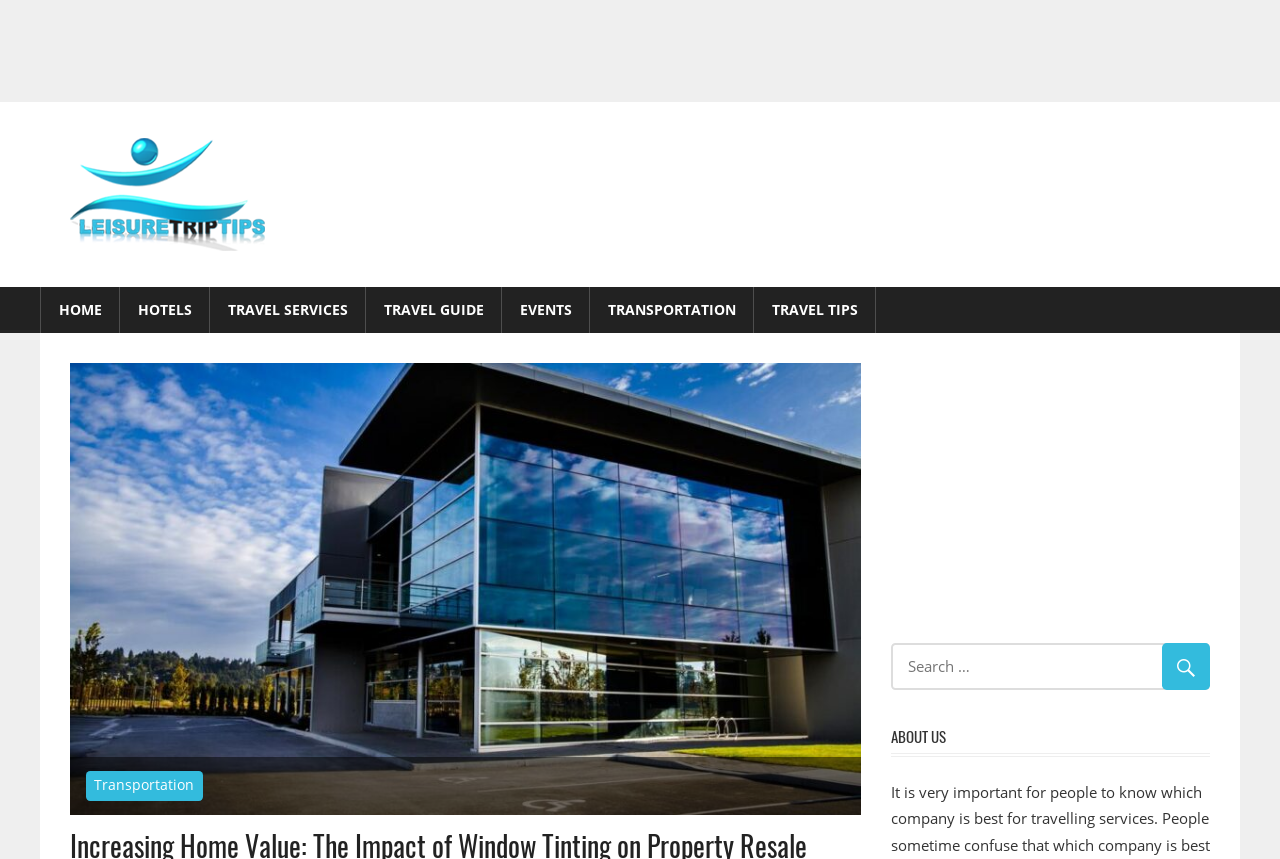Provide your answer in a single word or phrase: 
What is the section title below the search box?

ABOUT US